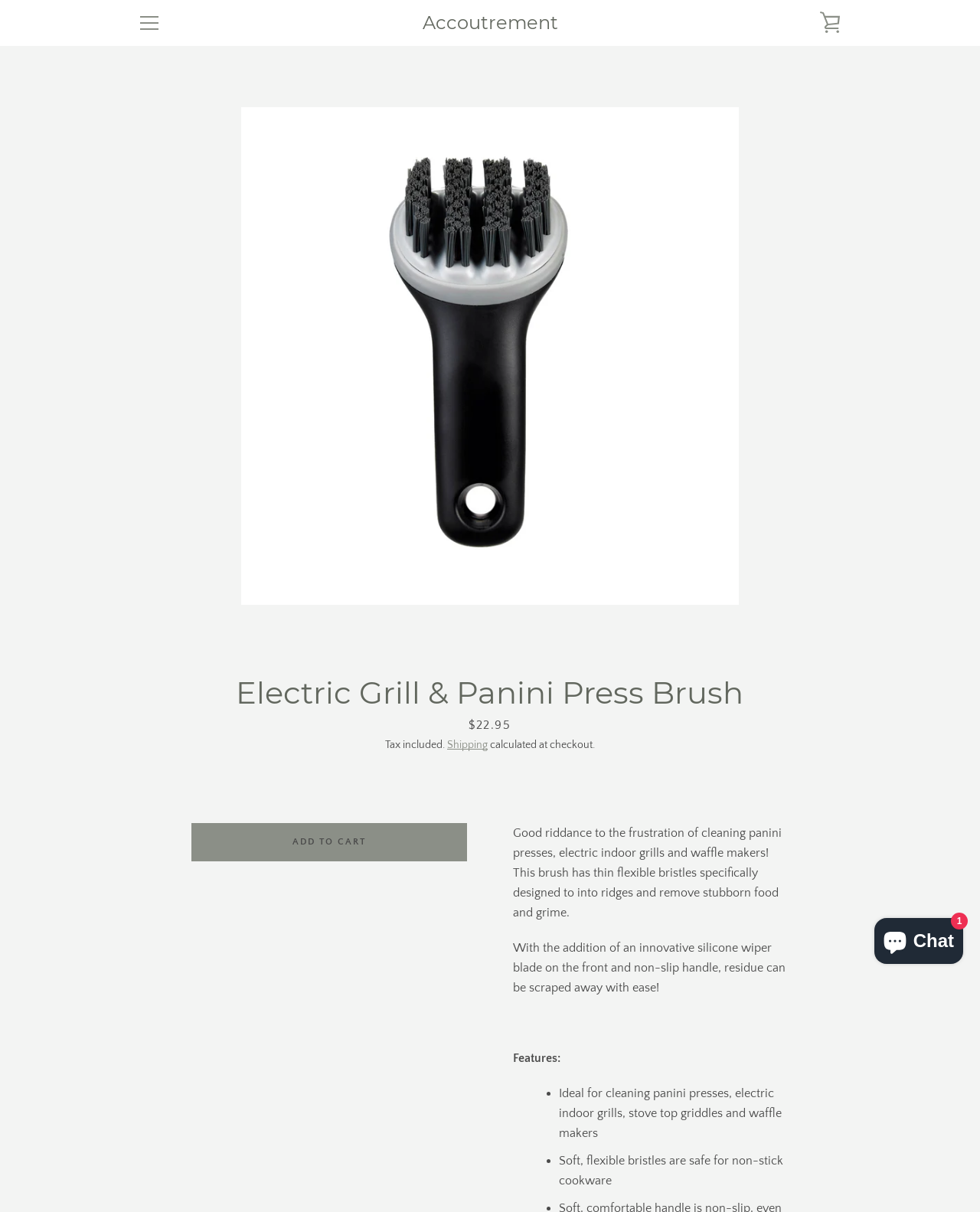Provide a short answer to the following question with just one word or phrase: What is the function of the silicone wiper blade?

Scraping away residue